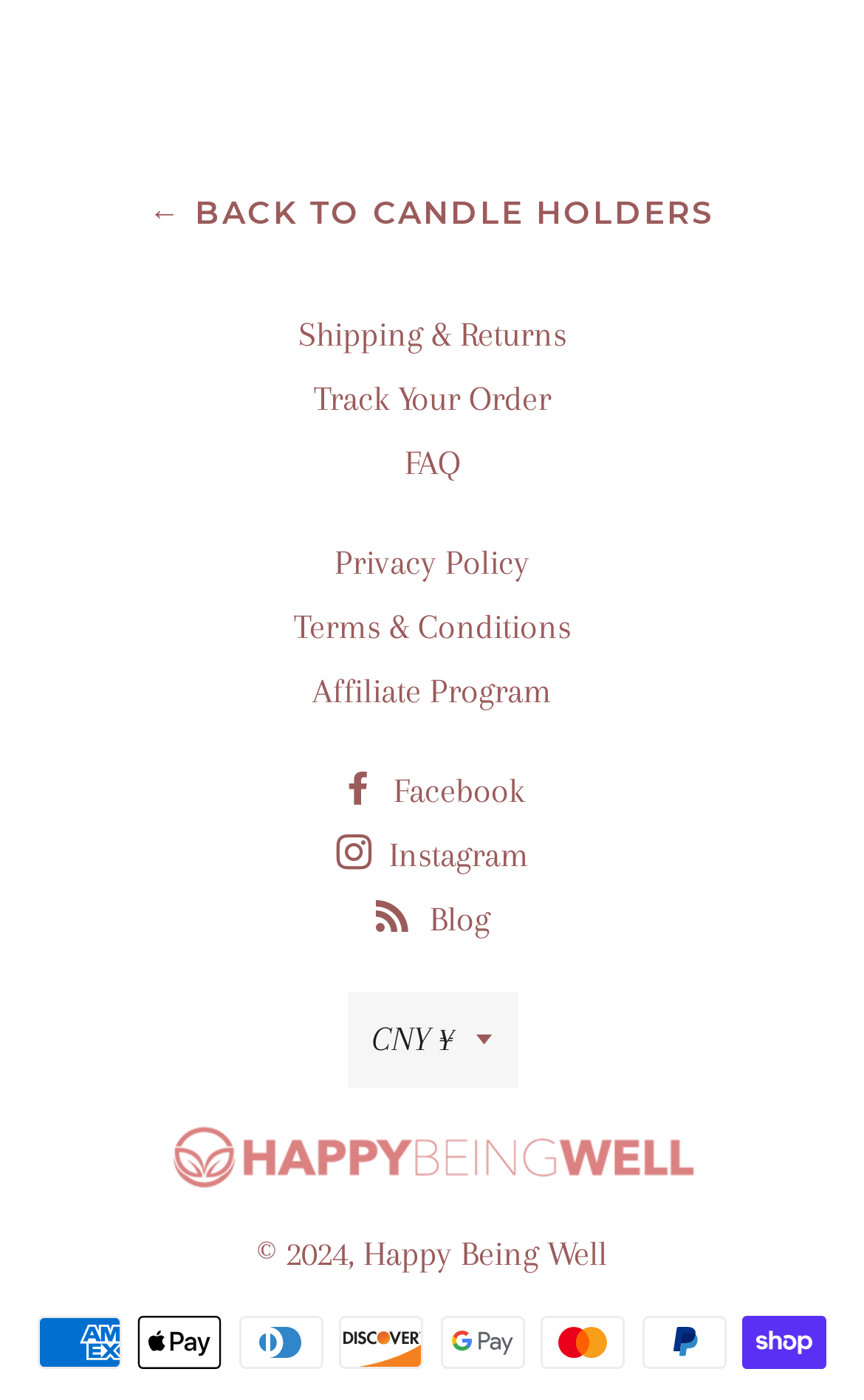Identify the bounding box coordinates of the clickable region necessary to fulfill the following instruction: "Visit Happy Being Well homepage". The bounding box coordinates should be four float numbers between 0 and 1, i.e., [left, top, right, bottom].

[0.038, 0.8, 0.962, 0.853]